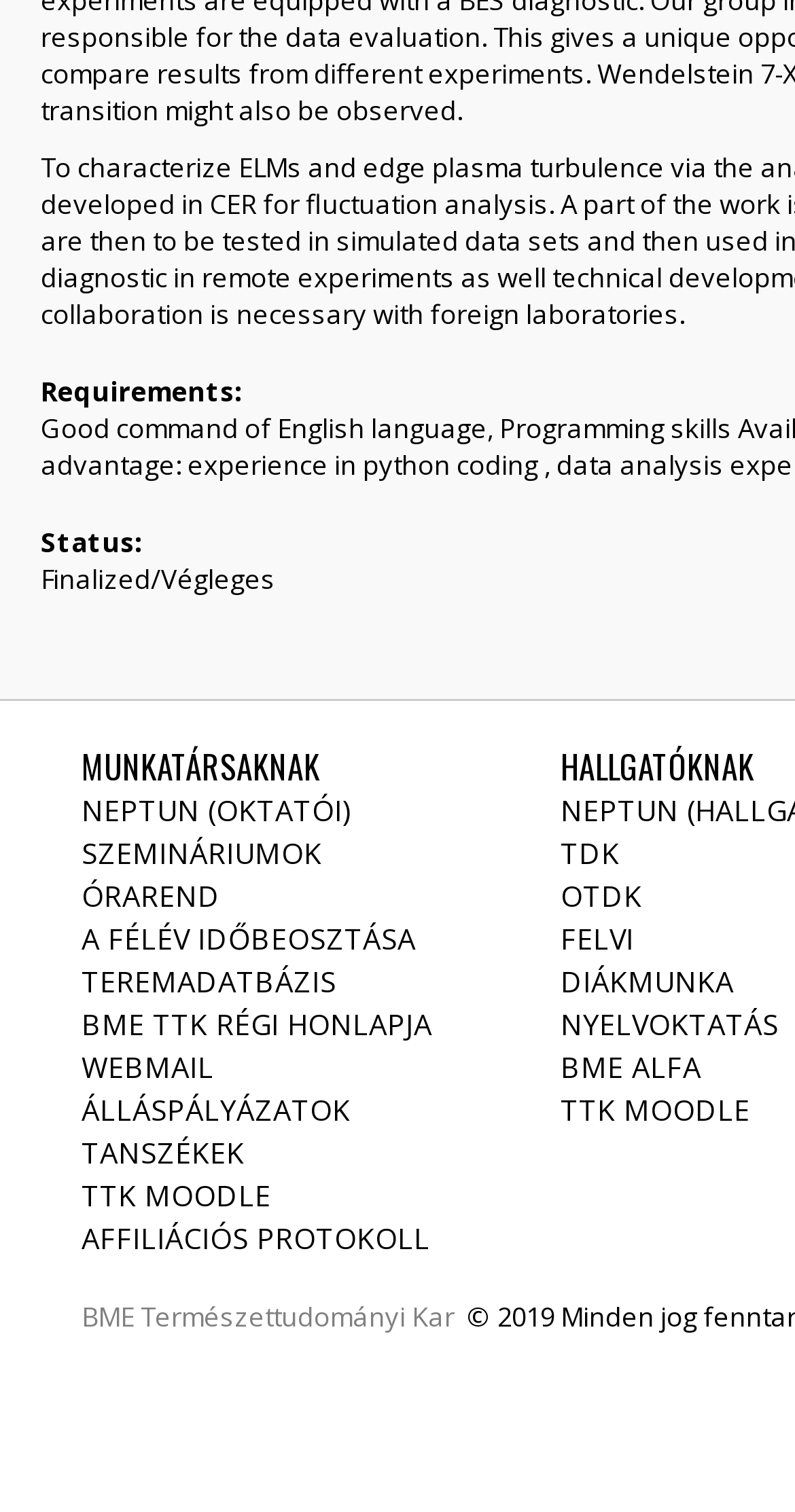Provide the bounding box coordinates of the HTML element described by the text: "NEPTUN (Oktatói)".

[0.103, 0.523, 0.444, 0.549]